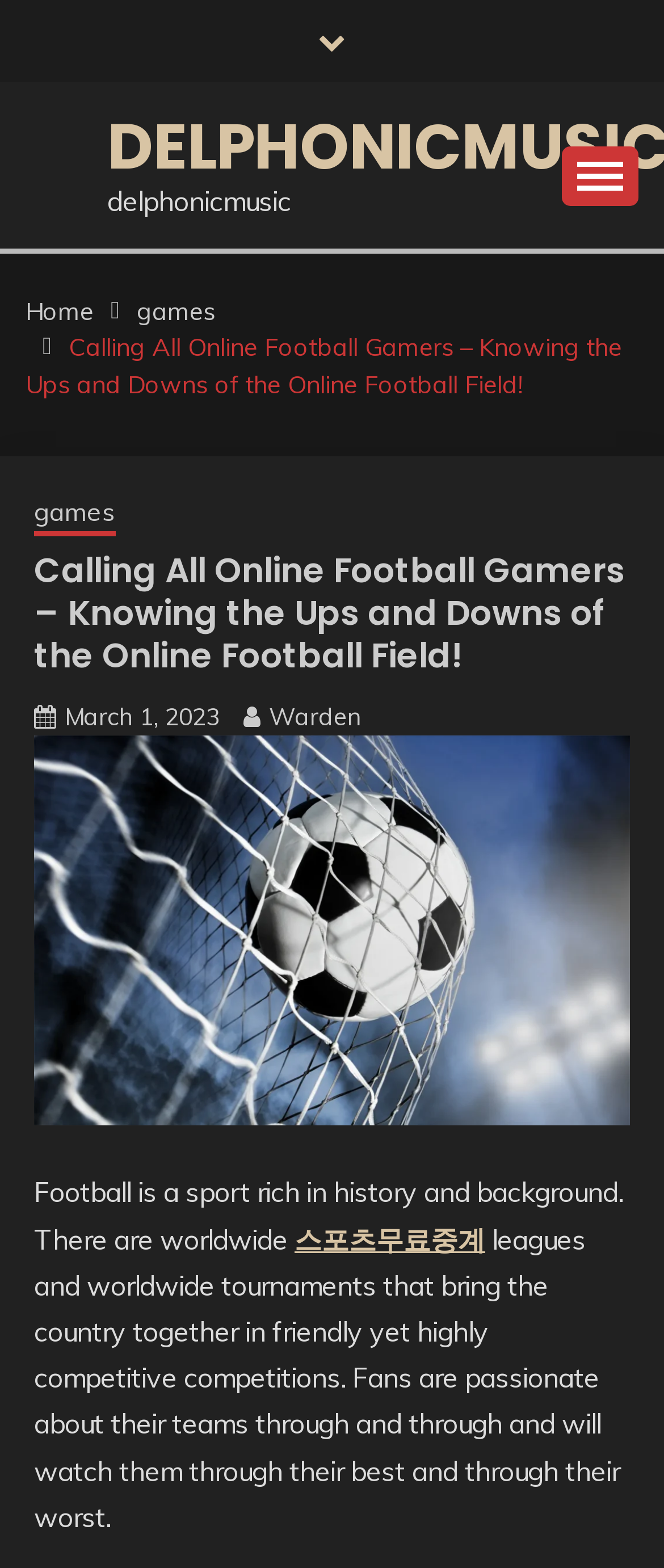Please determine the main heading text of this webpage.

Calling All Online Football Gamers – Knowing the Ups and Downs of the Online Football Field!